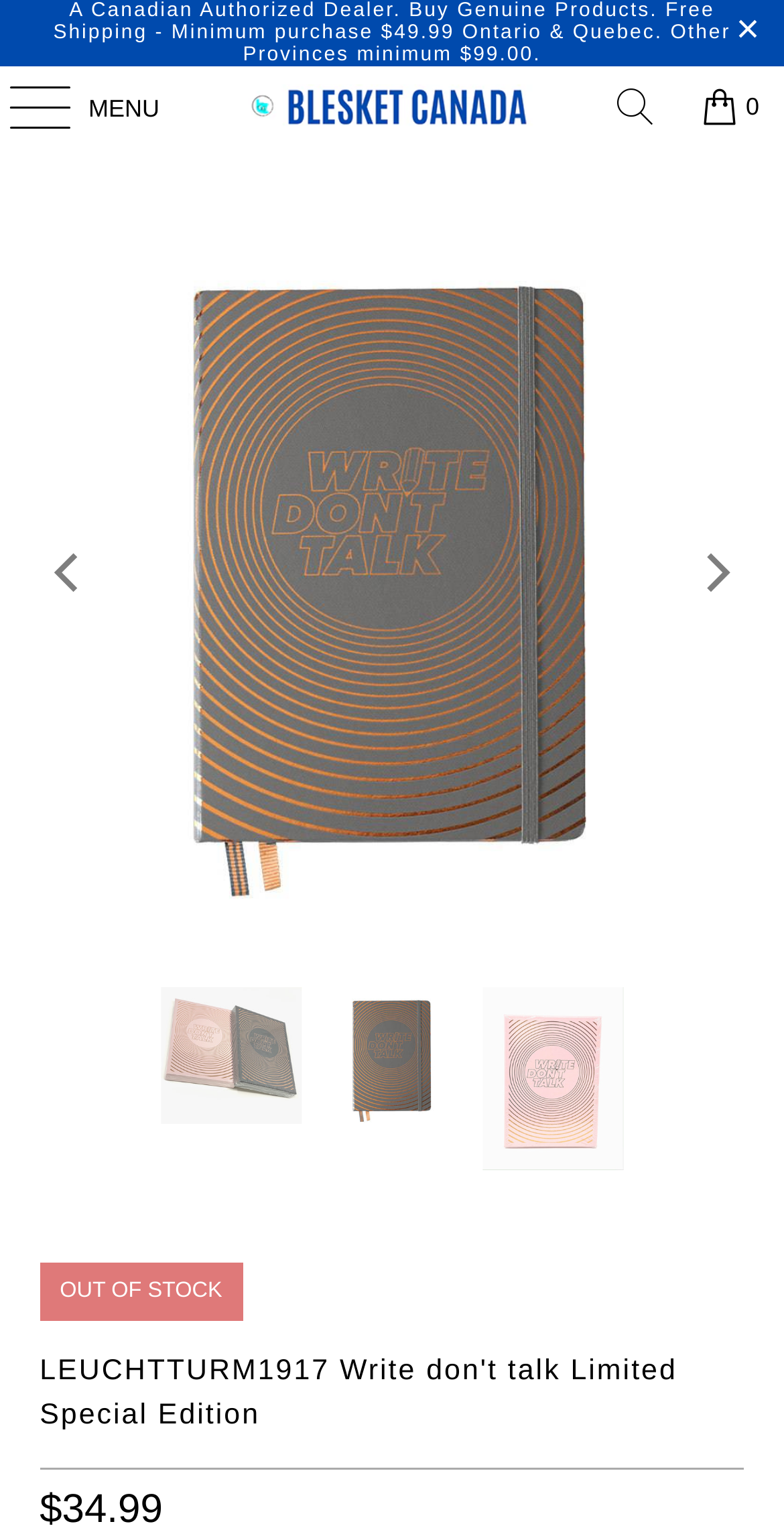Determine the bounding box coordinates for the UI element described. Format the coordinates as (top-left x, top-left y, bottom-right x, bottom-right y) and ensure all values are between 0 and 1. Element description: parent_node: 0 title="Search"

[0.762, 0.043, 0.859, 0.096]